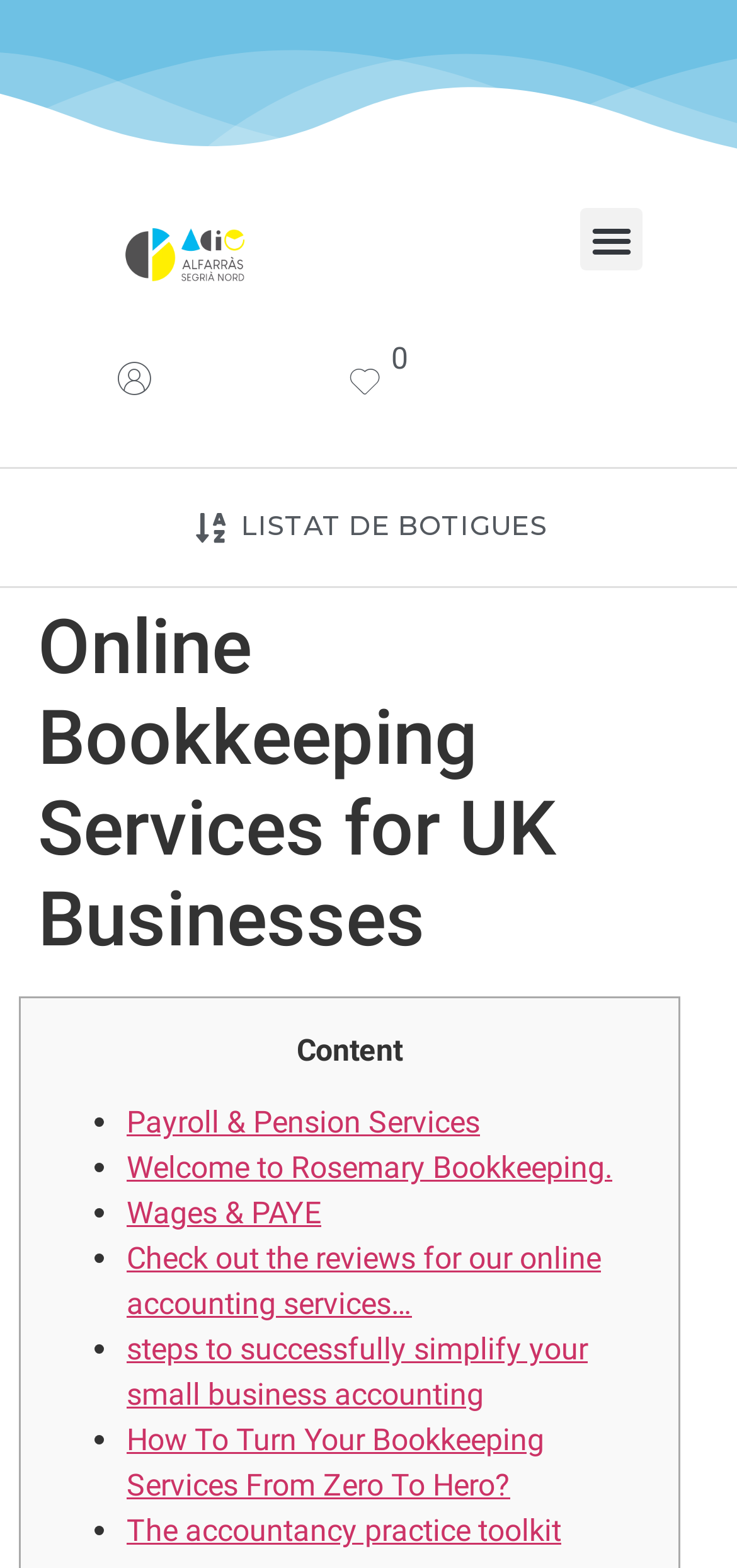What is the main service offered by this business?
Look at the image and respond with a single word or a short phrase.

Bookkeeping services